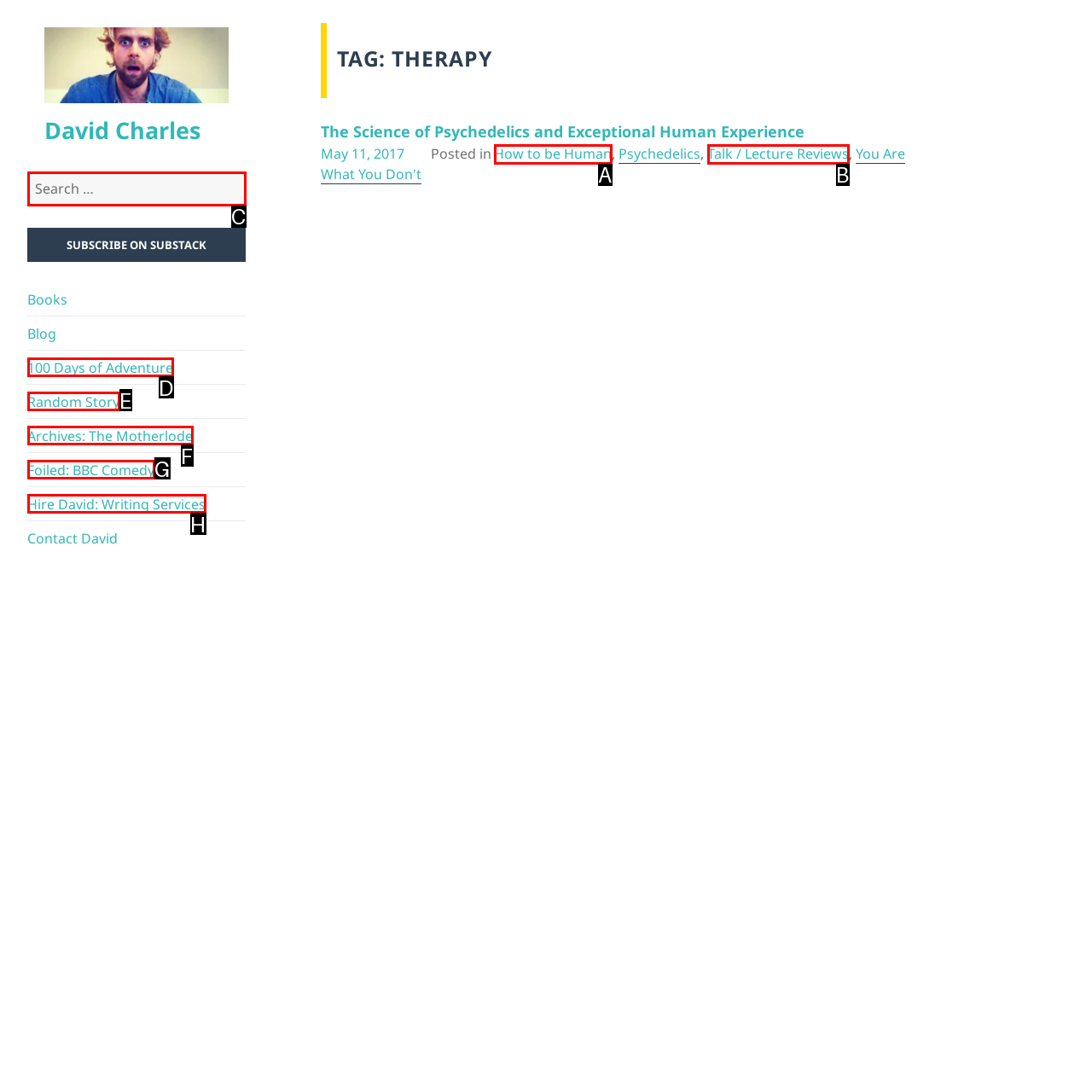Which HTML element among the options matches this description: Foiled: BBC Comedy? Answer with the letter representing your choice.

G